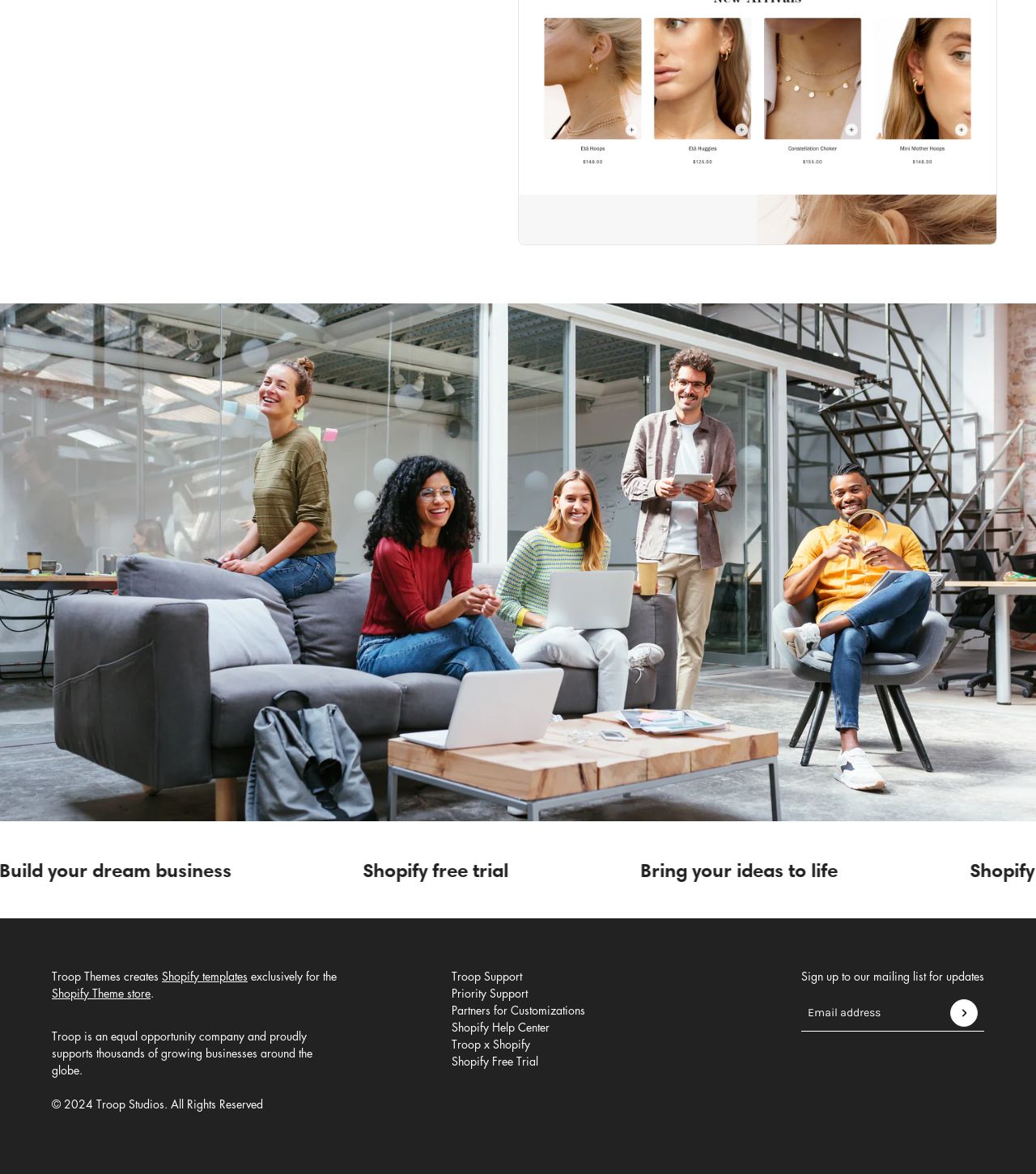Predict the bounding box coordinates of the UI element that matches this description: "parent_node: Email address aria-label="Submit"". The coordinates should be in the format [left, top, right, bottom] with each value between 0 and 1.

[0.917, 0.851, 0.944, 0.874]